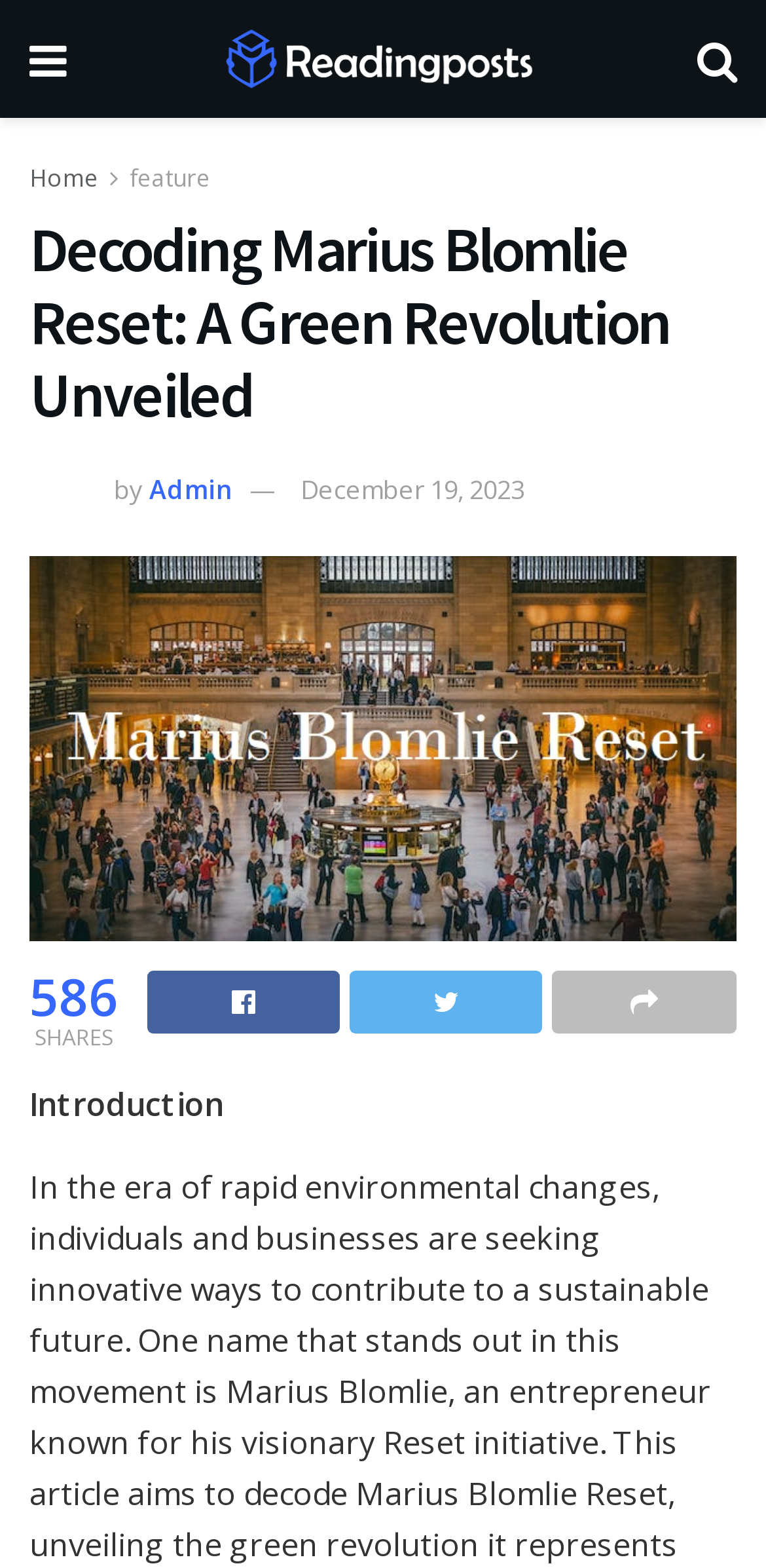Highlight the bounding box coordinates of the element you need to click to perform the following instruction: "read the introduction."

[0.038, 0.69, 0.292, 0.718]